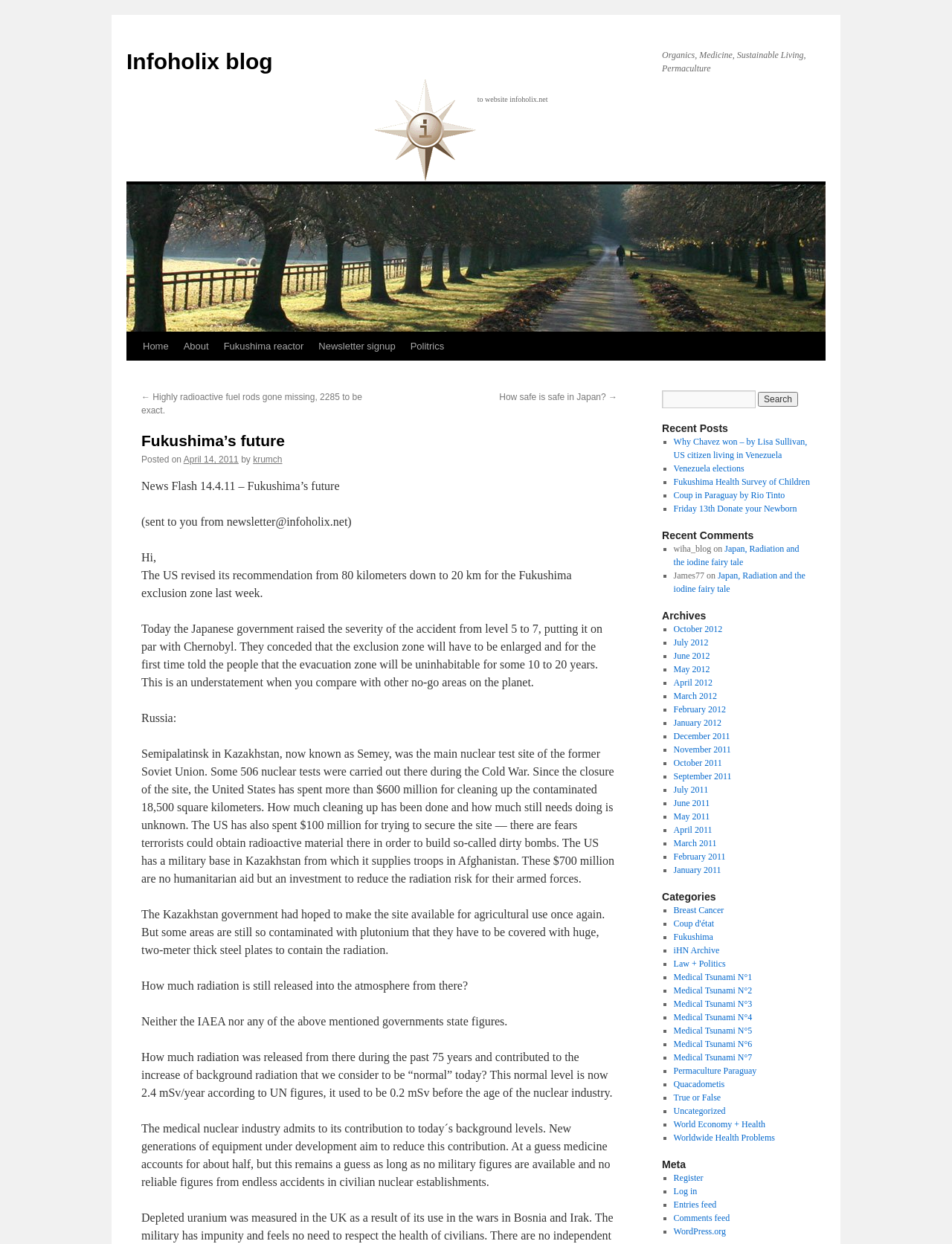Determine the bounding box coordinates of the section to be clicked to follow the instruction: "View the archives for April 2011". The coordinates should be given as four float numbers between 0 and 1, formatted as [left, top, right, bottom].

[0.707, 0.545, 0.748, 0.553]